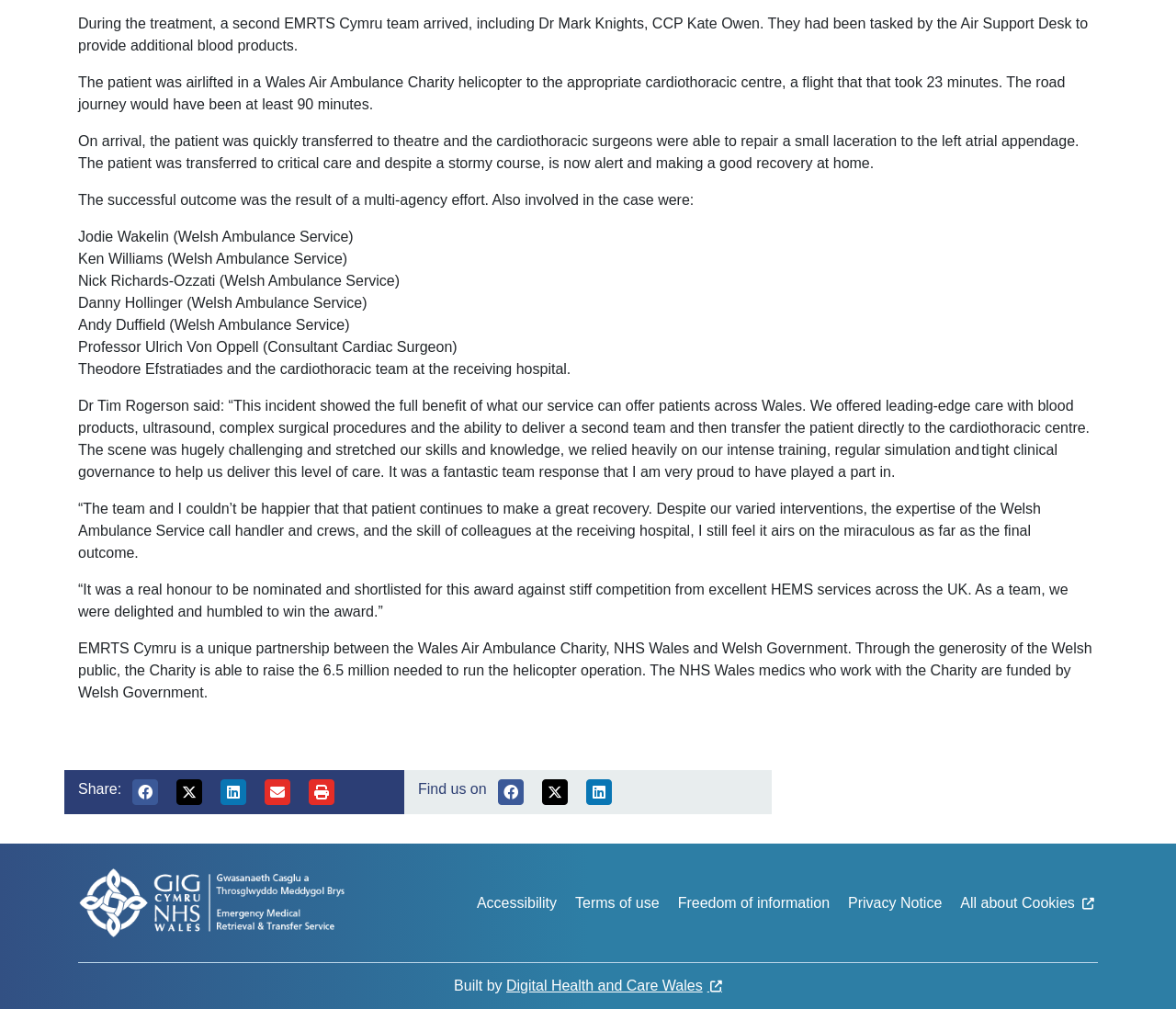Pinpoint the bounding box coordinates of the area that must be clicked to complete this instruction: "Follow the organization on Twitter".

[0.453, 0.764, 0.49, 0.807]